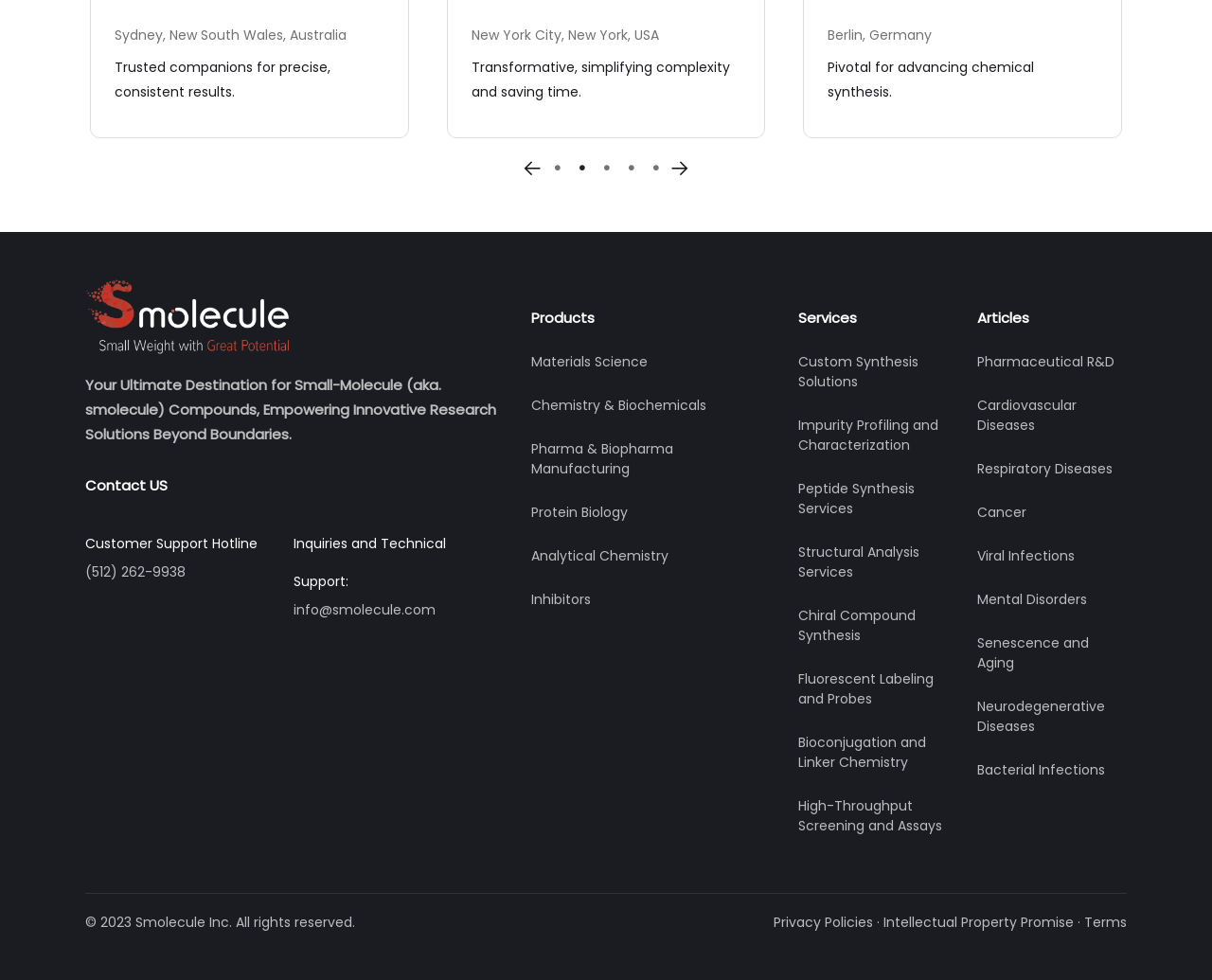Respond to the question below with a single word or phrase:
What is the phone number for customer support?

(512) 262-9938